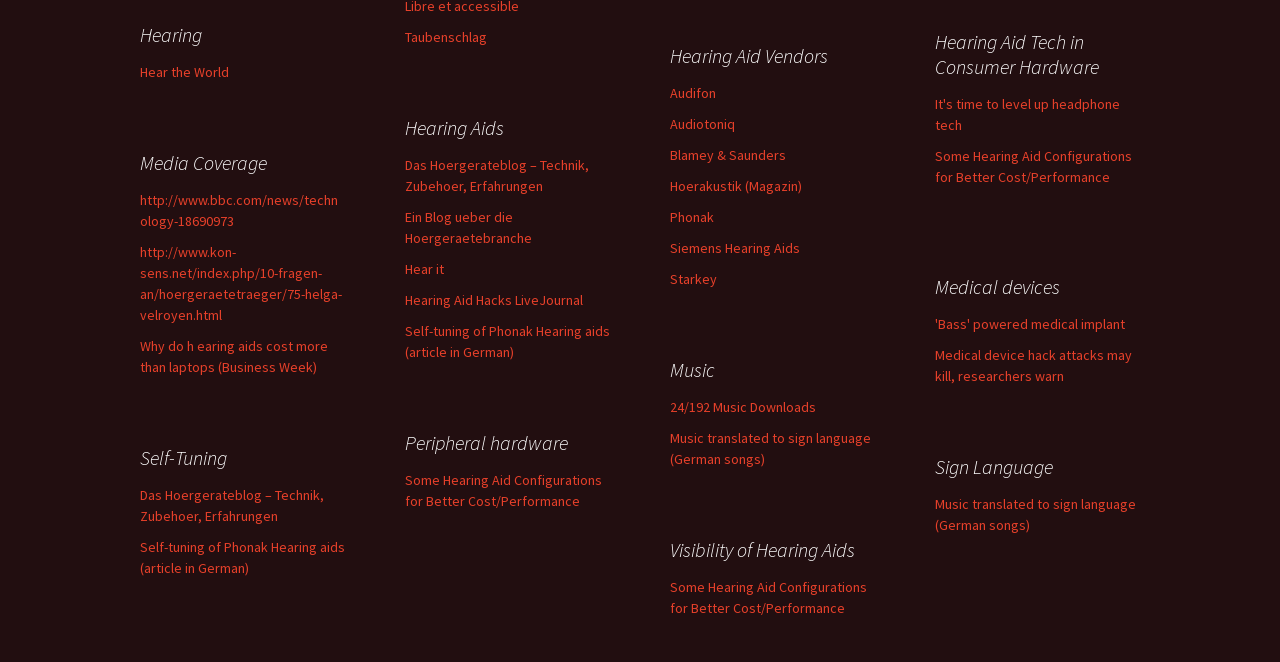Please identify the bounding box coordinates of the area that needs to be clicked to fulfill the following instruction: "Explore 'Audifon'."

[0.523, 0.126, 0.559, 0.153]